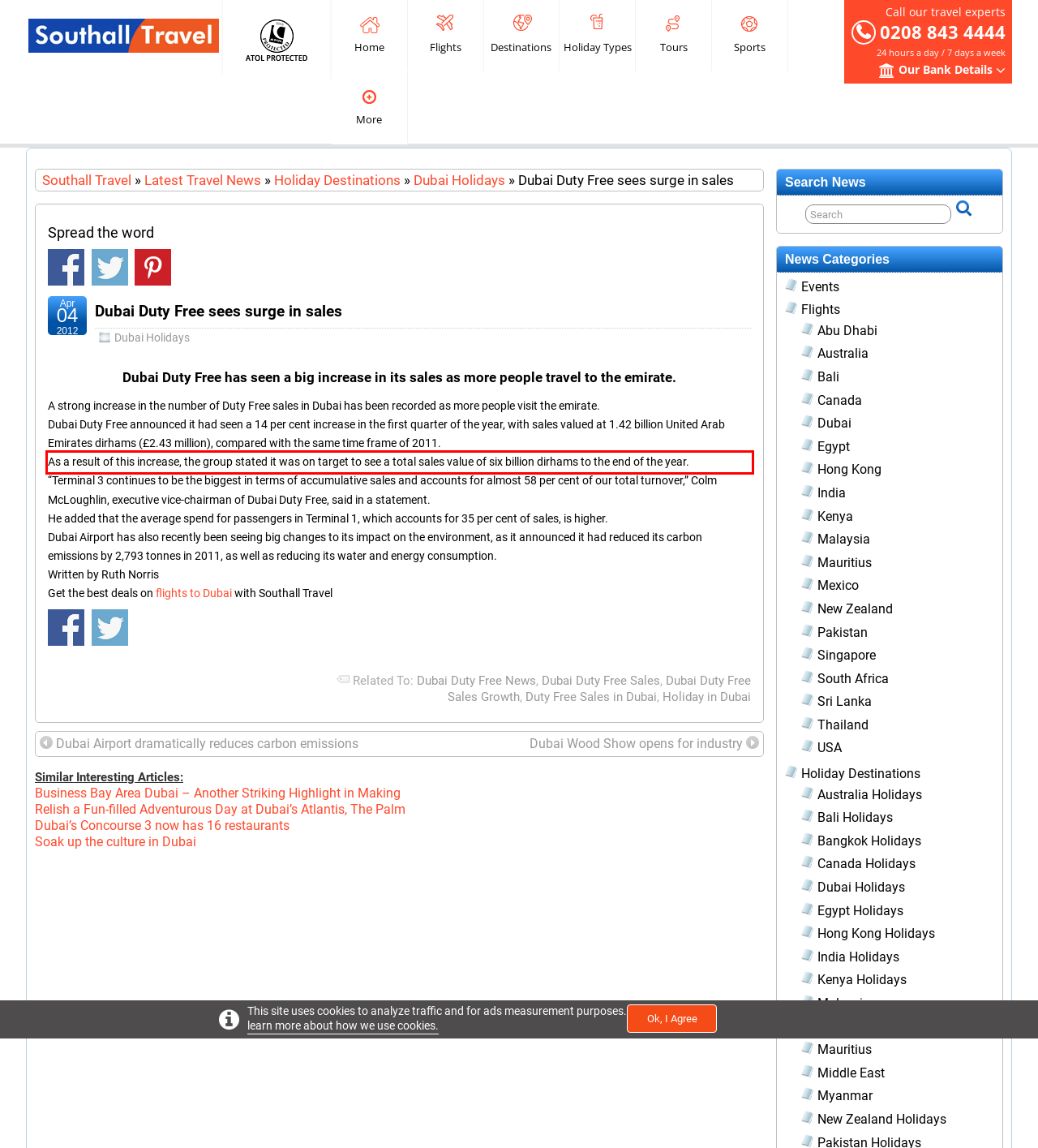Given a screenshot of a webpage with a red bounding box, please identify and retrieve the text inside the red rectangle.

As a result of this increase, the group stated it was on target to see a total sales value of six billion dirhams to the end of the year.